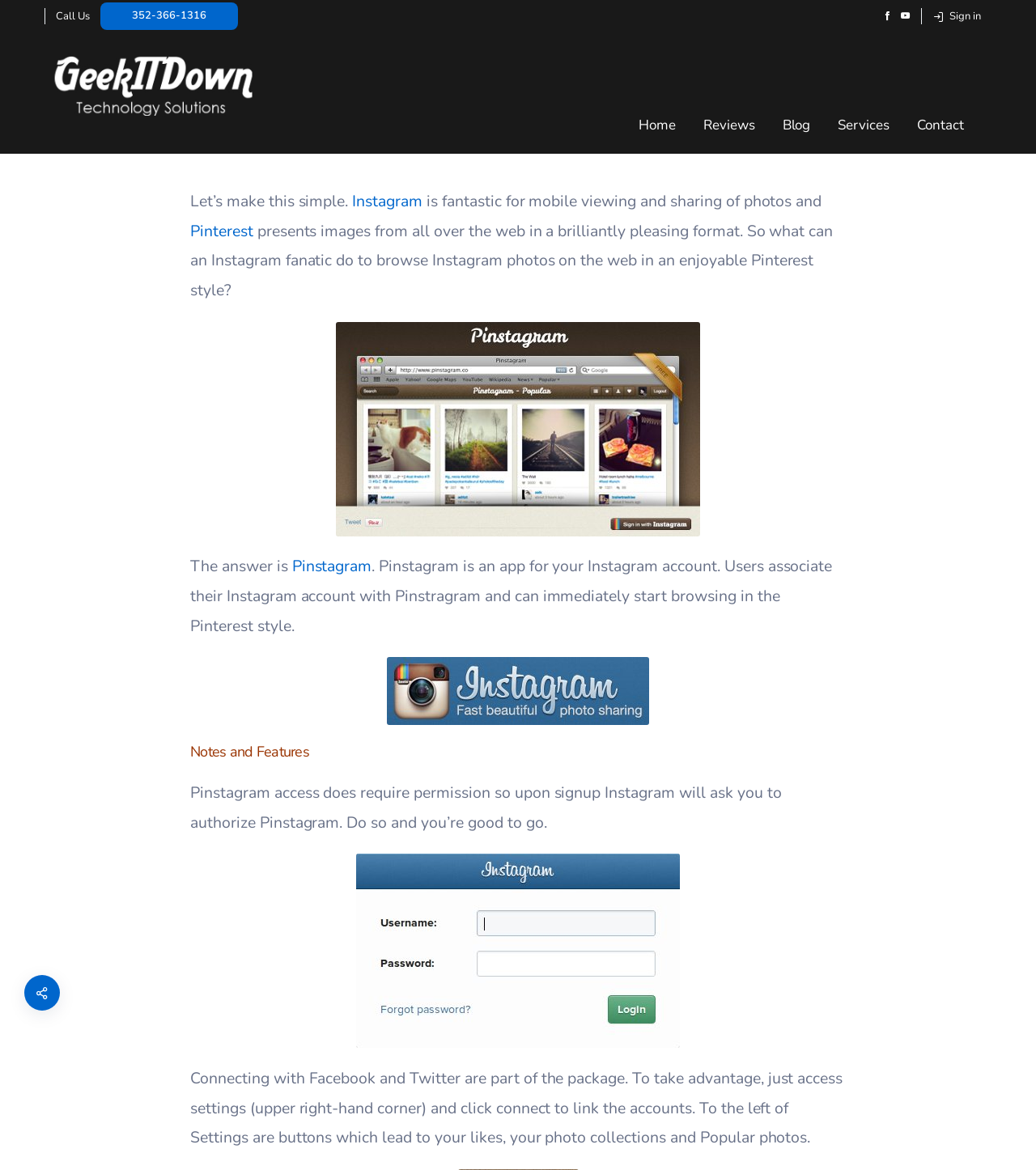What social media platforms can be connected to Pinstagram?
Give a one-word or short phrase answer based on the image.

Facebook and Twitter